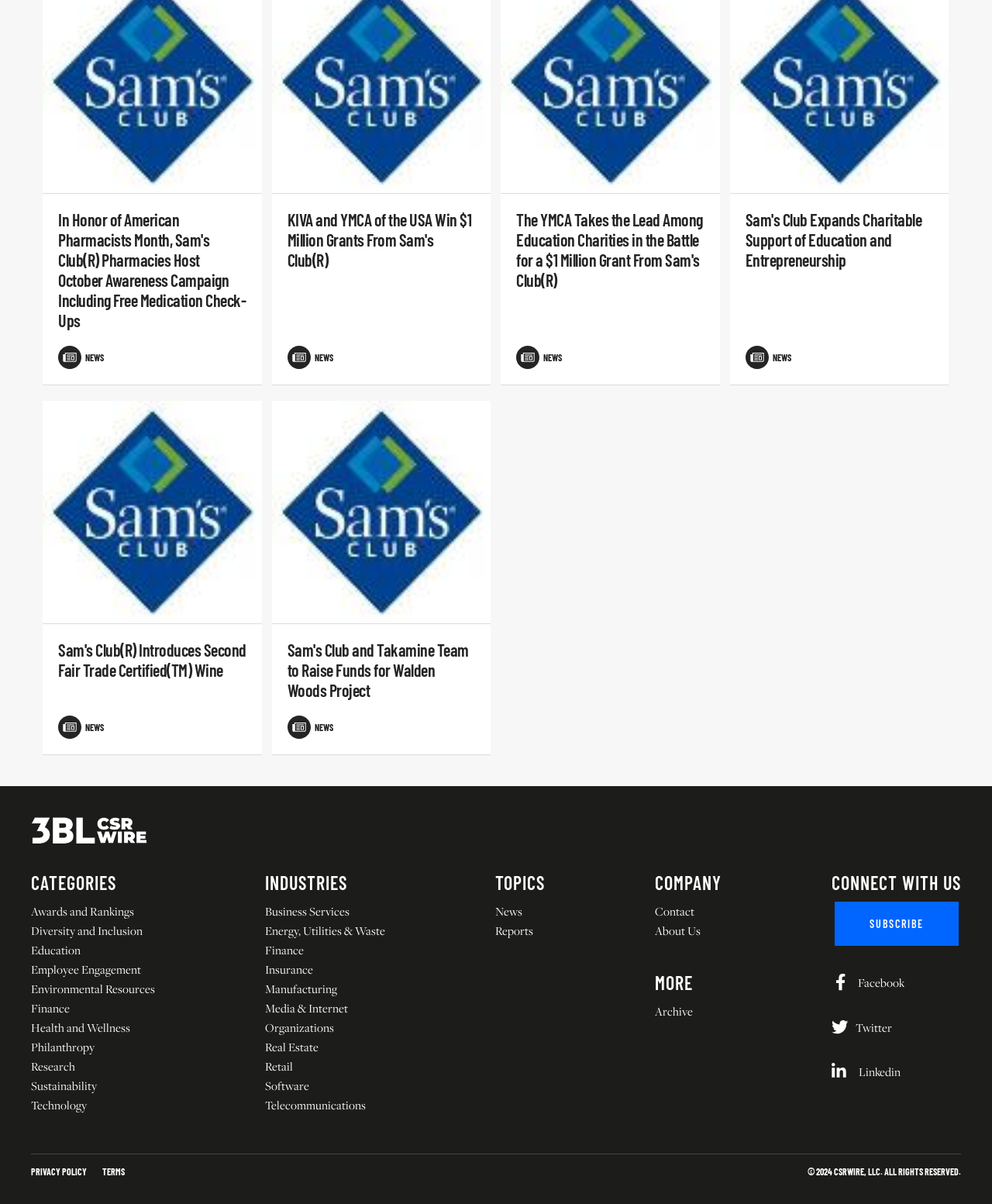Provide the bounding box coordinates for the UI element described in this sentence: "Media & Internet". The coordinates should be four float values between 0 and 1, i.e., [left, top, right, bottom].

[0.267, 0.83, 0.388, 0.846]